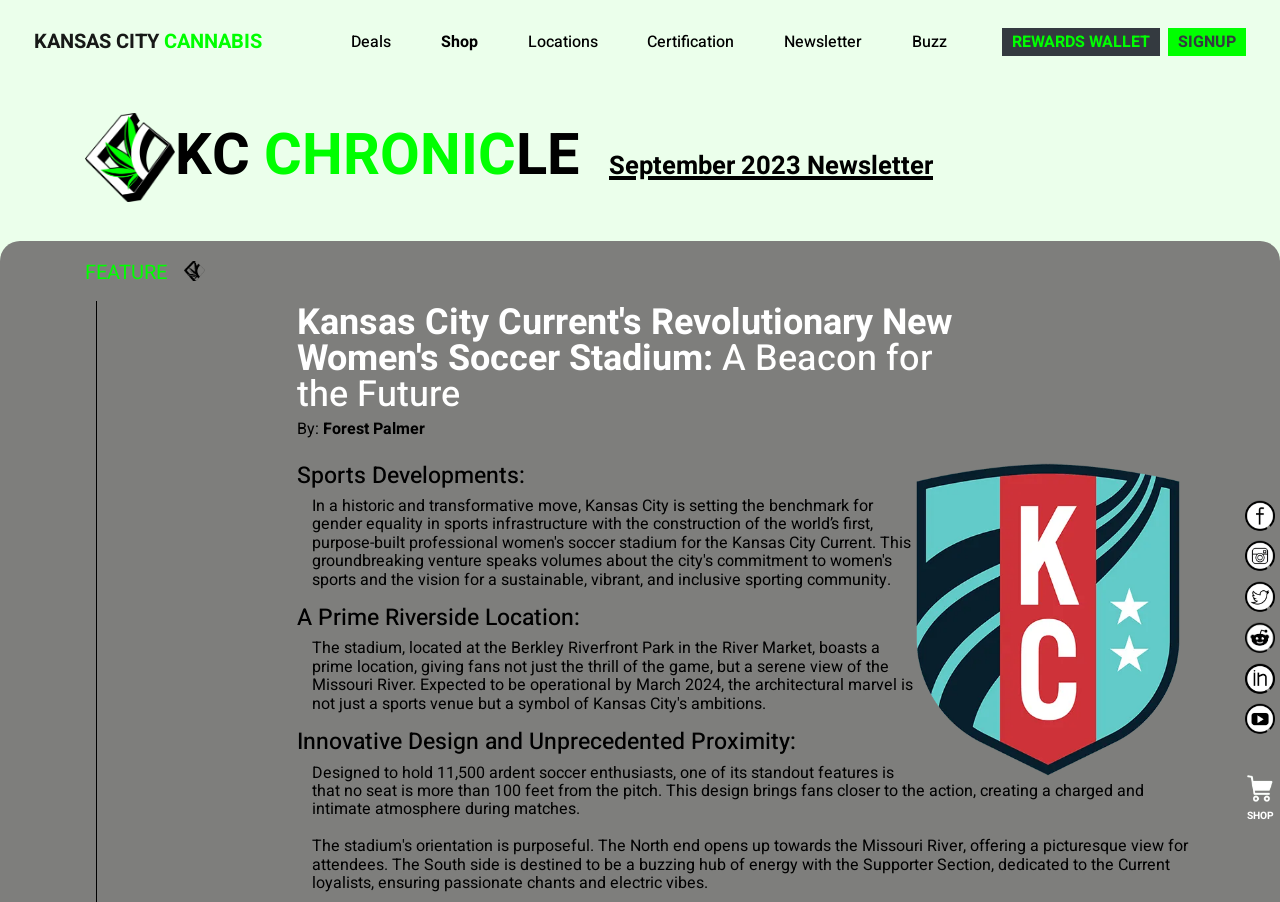Locate the bounding box coordinates of the region to be clicked to comply with the following instruction: "Click the Facebook link". The coordinates must be four float numbers between 0 and 1, in the form [left, top, right, bottom].

[0.969, 0.549, 1.0, 0.594]